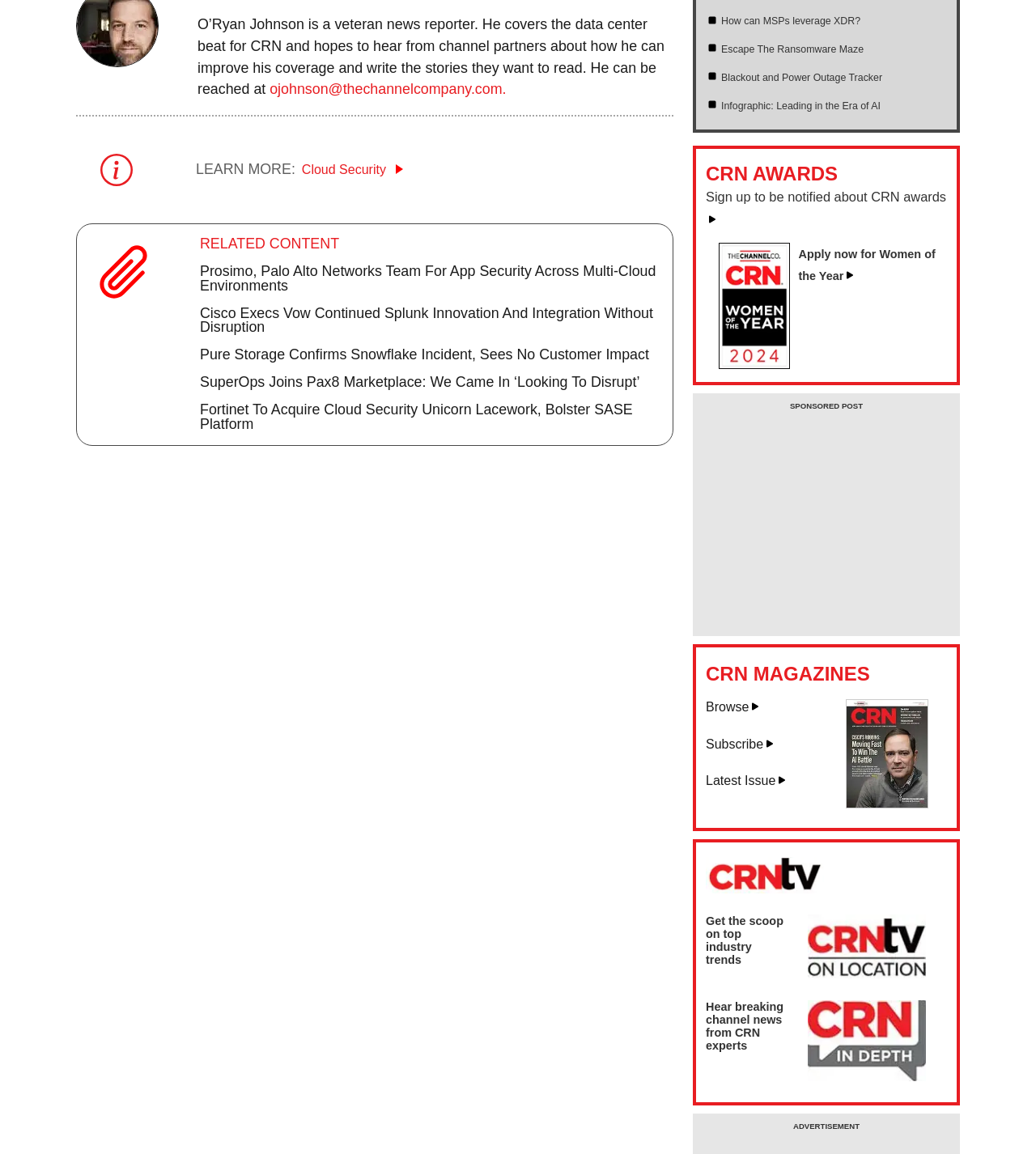Determine the bounding box for the UI element as described: "My Intown". The coordinates should be represented as four float numbers between 0 and 1, formatted as [left, top, right, bottom].

None